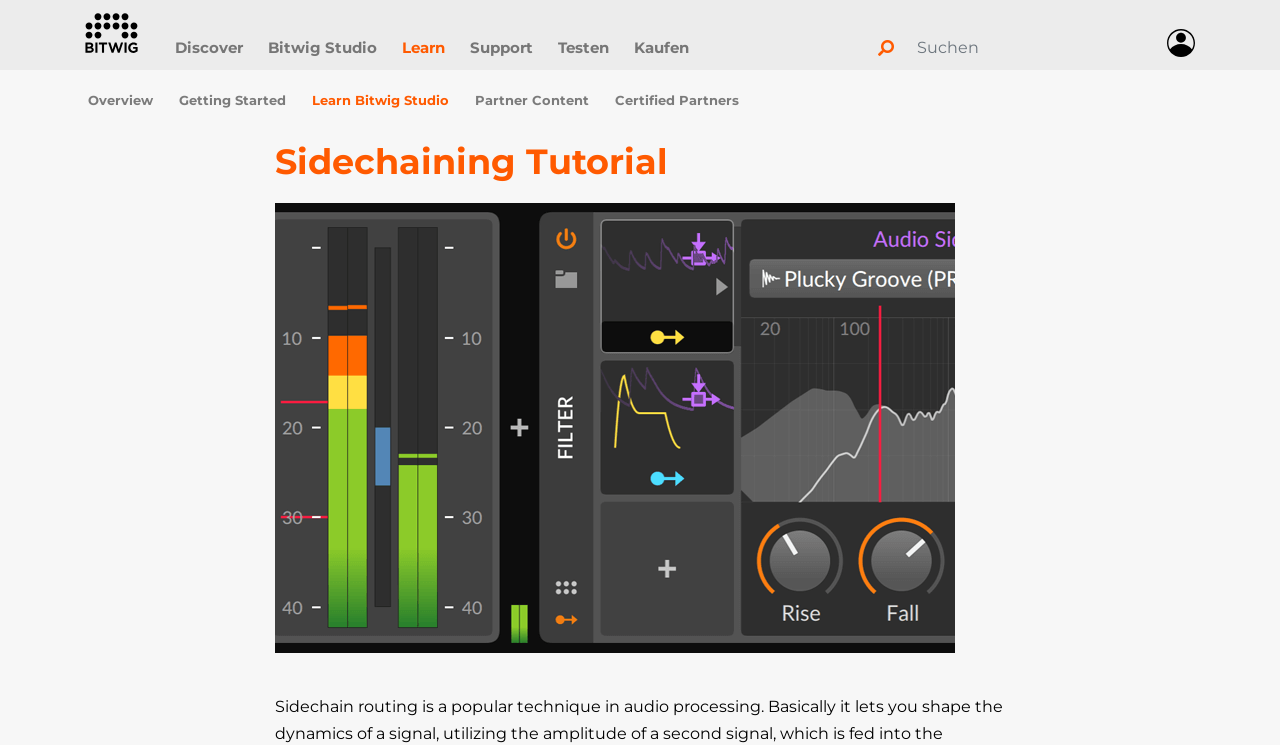Indicate the bounding box coordinates of the element that needs to be clicked to satisfy the following instruction: "Click on the 'Kaufen' link". The coordinates should be four float numbers between 0 and 1, i.e., [left, top, right, bottom].

[0.495, 0.039, 0.538, 0.088]